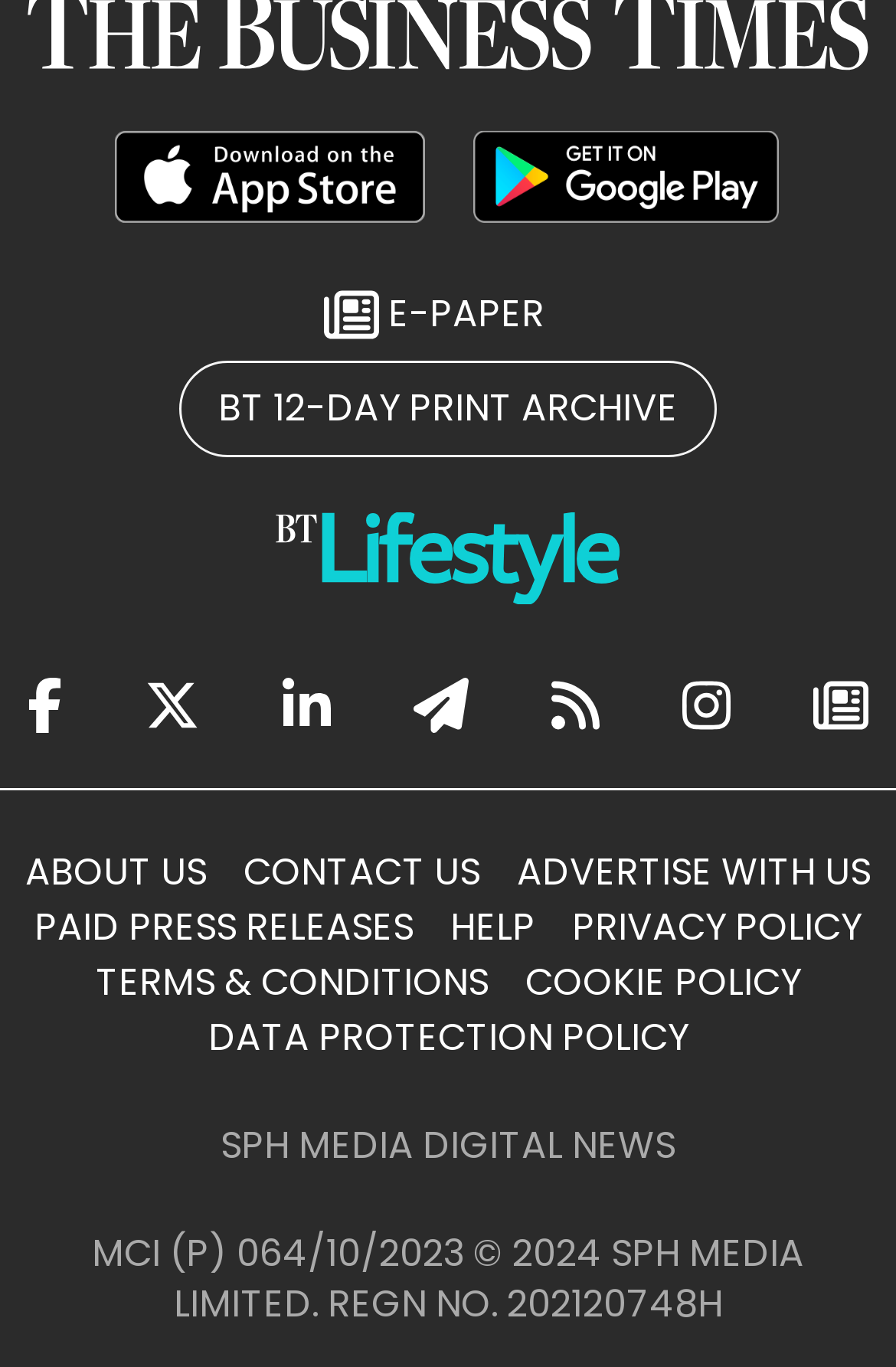Using details from the image, please answer the following question comprehensively:
What is the name of the media company?

I found the name of the media company by looking at the static text element at the bottom of the webpage, which reads 'SPH MEDIA DIGITAL NEWS'.